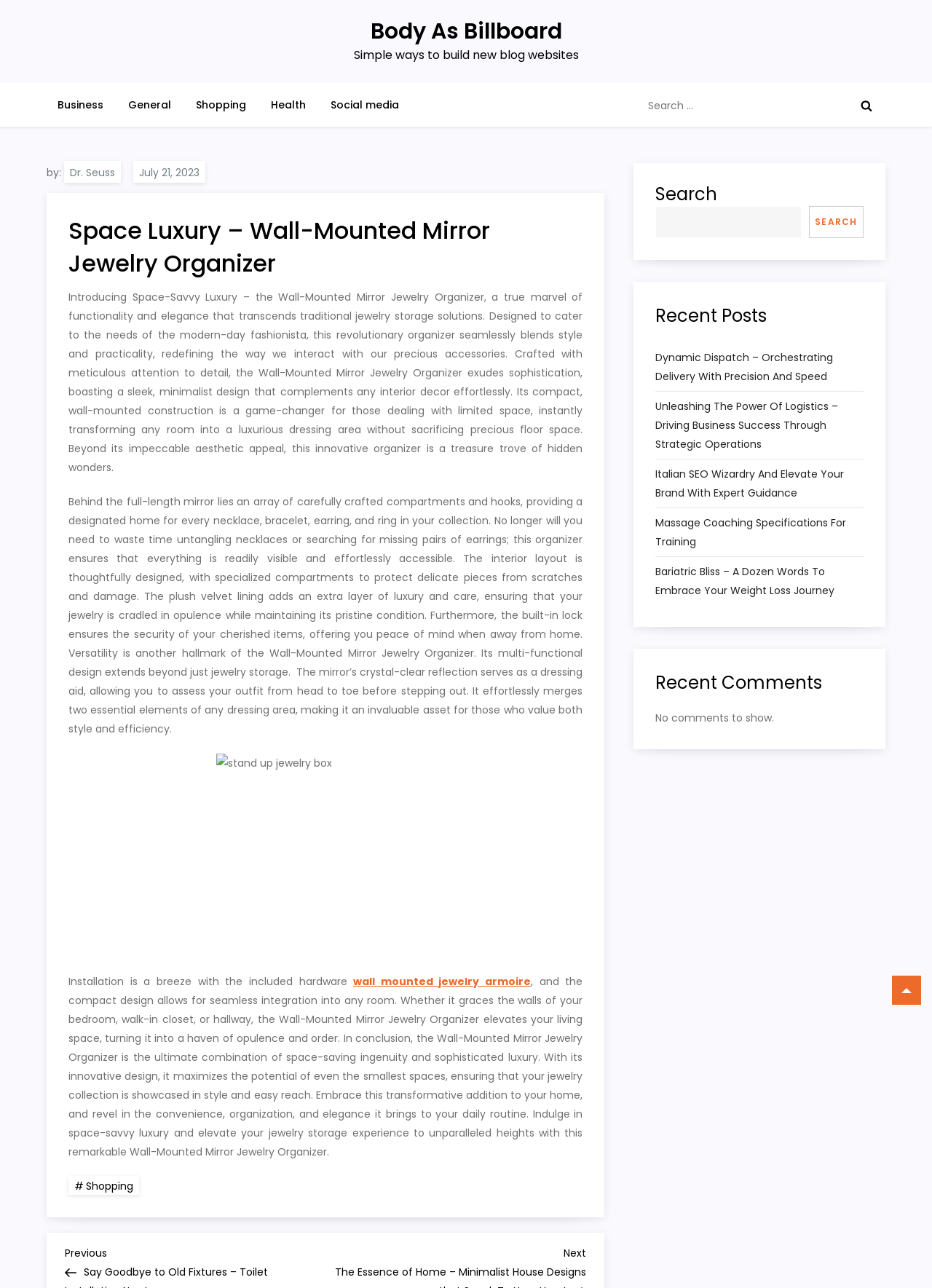Mark the bounding box of the element that matches the following description: "Search".

[0.868, 0.16, 0.927, 0.185]